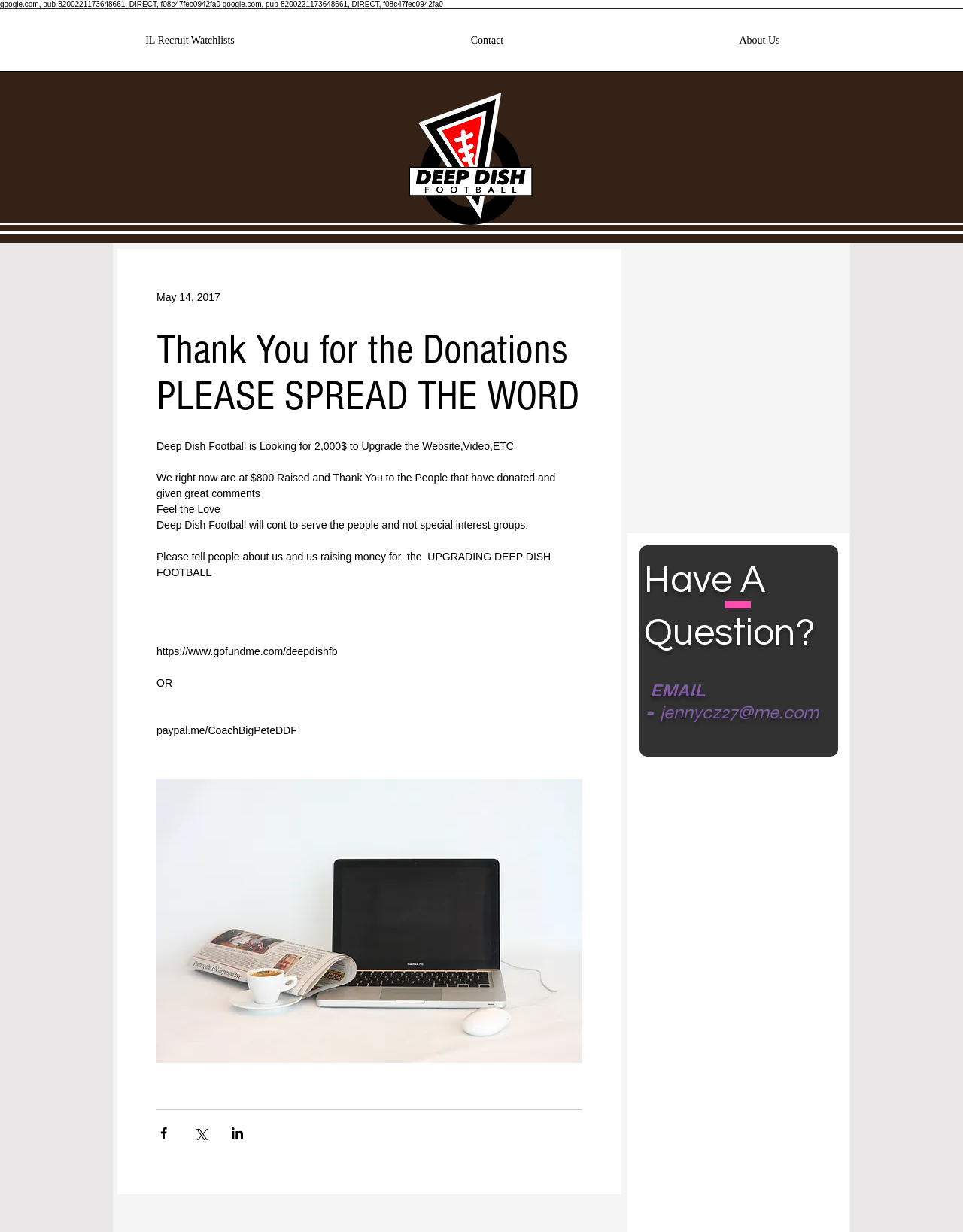Determine the main headline of the webpage and provide its text.

Thank You for the Donations PLEASE SPREAD THE WORD